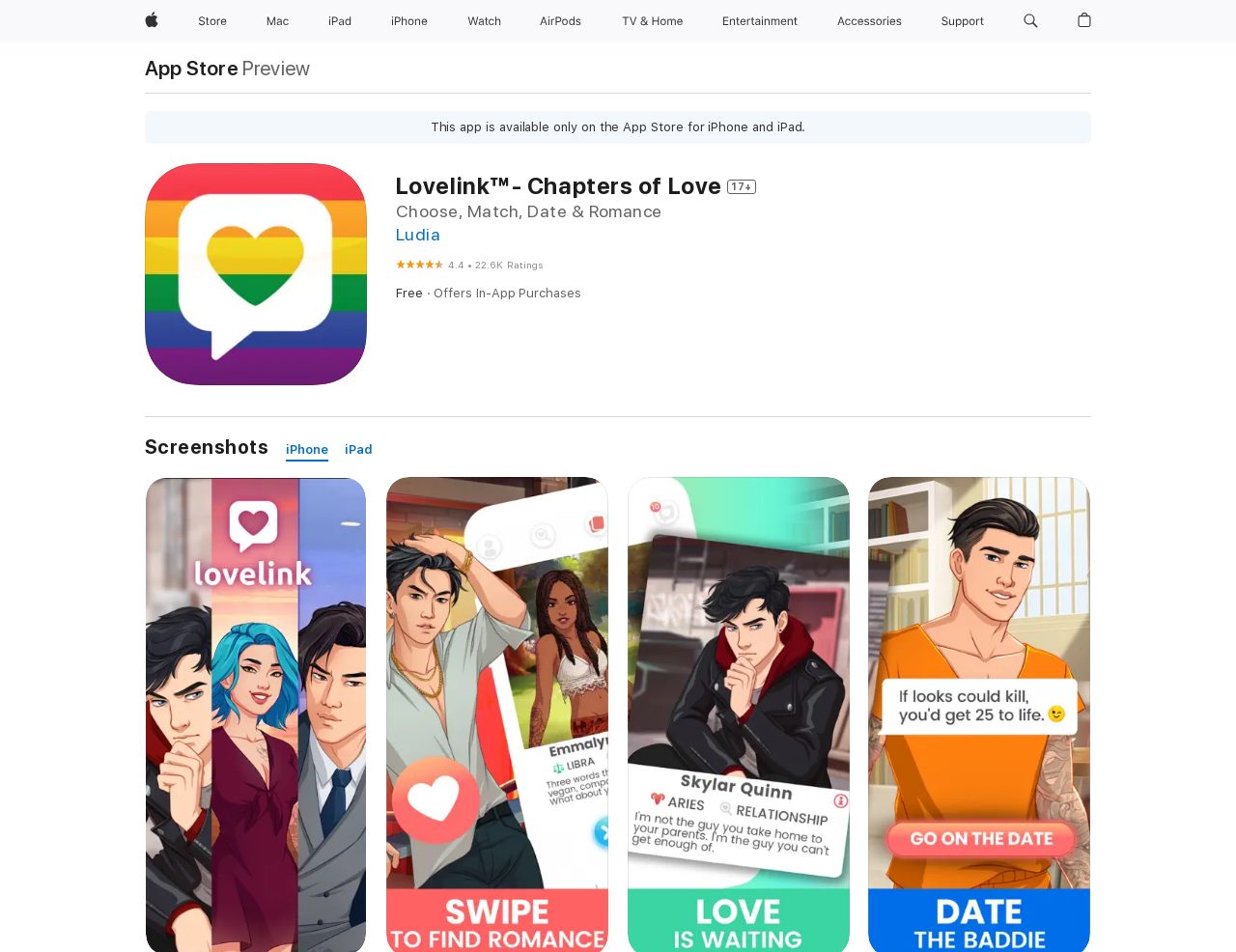Construct a thorough caption encompassing all aspects of the webpage.

The webpage is about the mobile app "Lovelink™- Chapters of Love" on the App Store. At the top, there is a navigation menu with several links, including "Apple", "Store", "Mac", "iPad", "iPhone", "Watch", "AirPods", "TV and Home", "Entertainment", "Accessories", and "Support". Each link has a corresponding image and a button to expand the menu.

Below the navigation menu, there is a prominent link to the "App Store" and a static text "Preview". There is also an alert message stating that the app is available only on the App Store for iPhone and iPad.

The main content of the page is about the app "Lovelink™- Chapters of Love". There is a header section with three headings: the app name, a tagline "Choose, Match, Date & Romance", and the developer's name "Ludia". The developer's name is also a link.

Below the header section, there is a rating section with a figure showing 4.4 out of 5 stars, along with the number of ratings (22.6K). The app's price is listed as "Free", and there is a note that it offers in-app purchases.

Further down the page, there is a section titled "Screenshots" with links to view screenshots for iPhone and iPad.